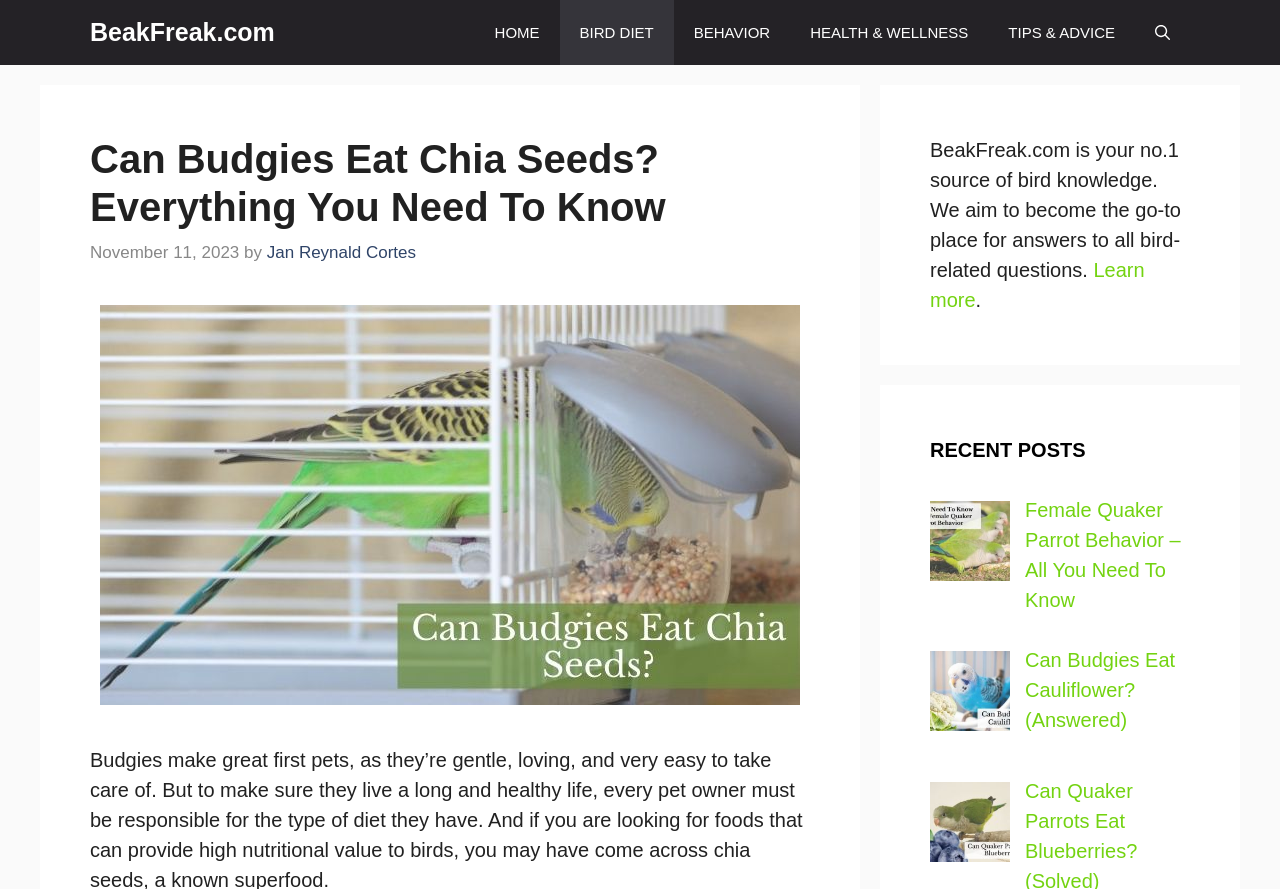What is the date of the article 'Can Budgies Eat Chia Seeds?'?
Give a single word or phrase as your answer by examining the image.

November 11, 2023